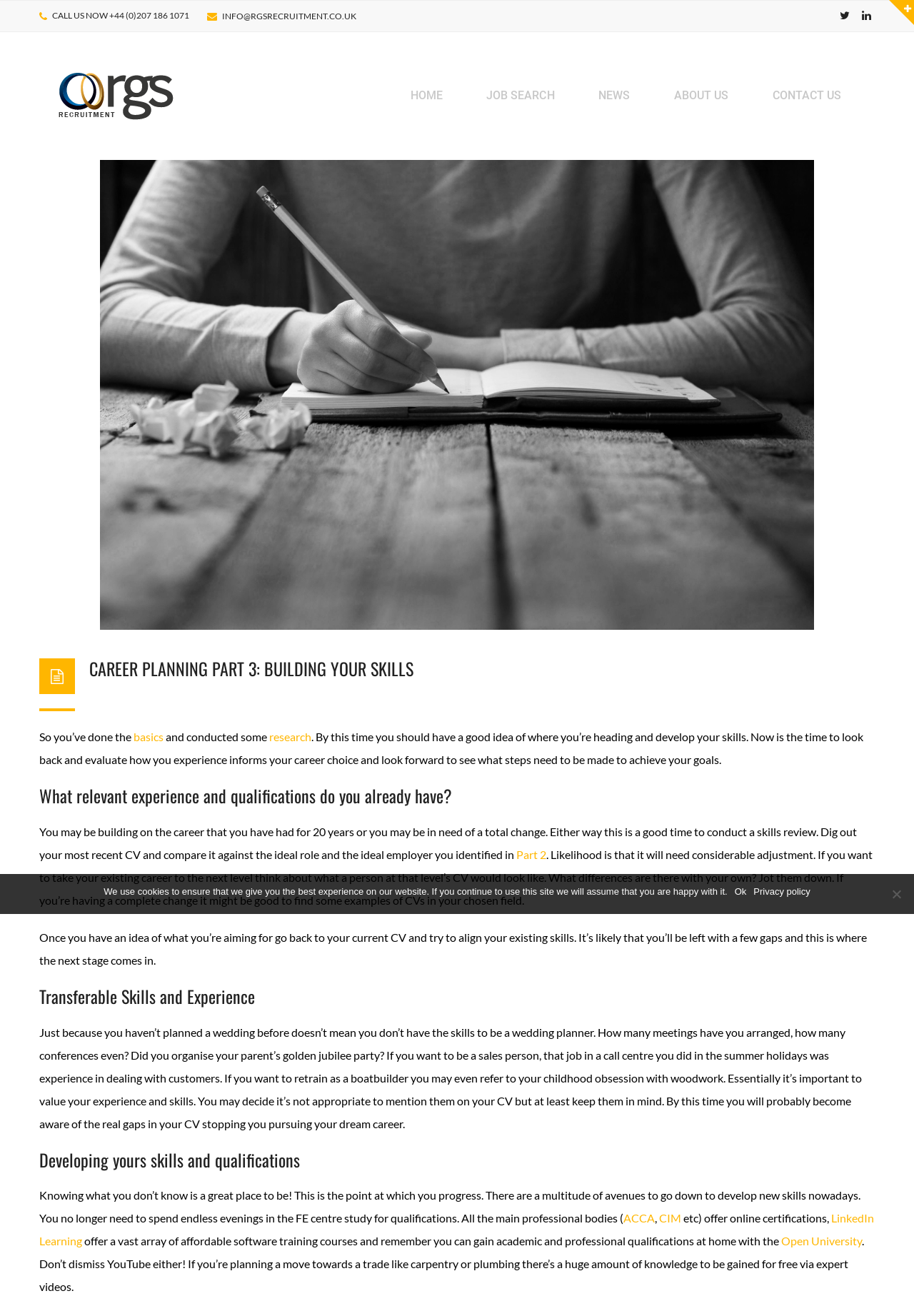Please analyze the image and give a detailed answer to the question:
How many recent posts are listed on the webpage?

I found the number of recent posts by looking at the 'Recent Posts' section on the webpage, where I counted 5 links to different posts.